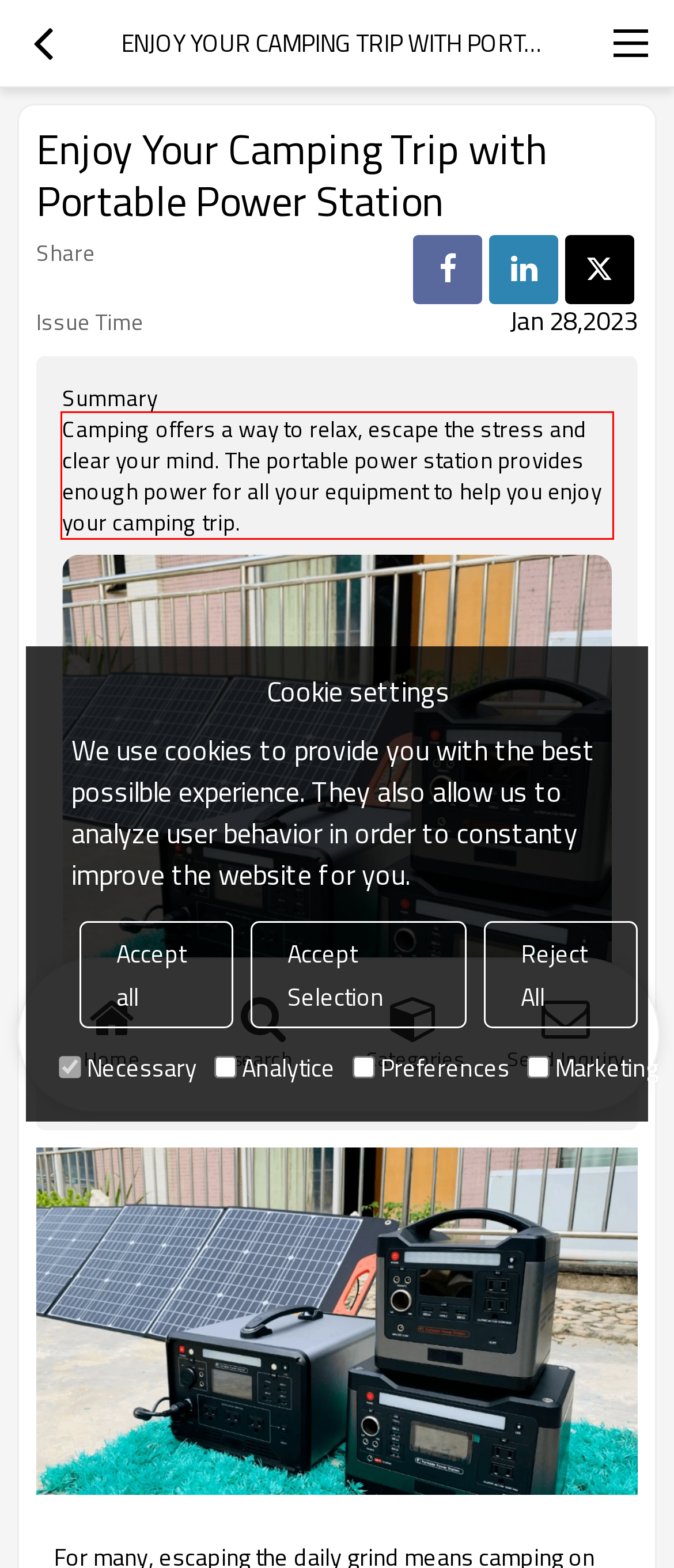Observe the screenshot of the webpage that includes a red rectangle bounding box. Conduct OCR on the content inside this red bounding box and generate the text.

Camping offers a way to relax, escape the stress and clear your mind. The portable power station provides enough power for all your equipment to help you enjoy your camping trip.